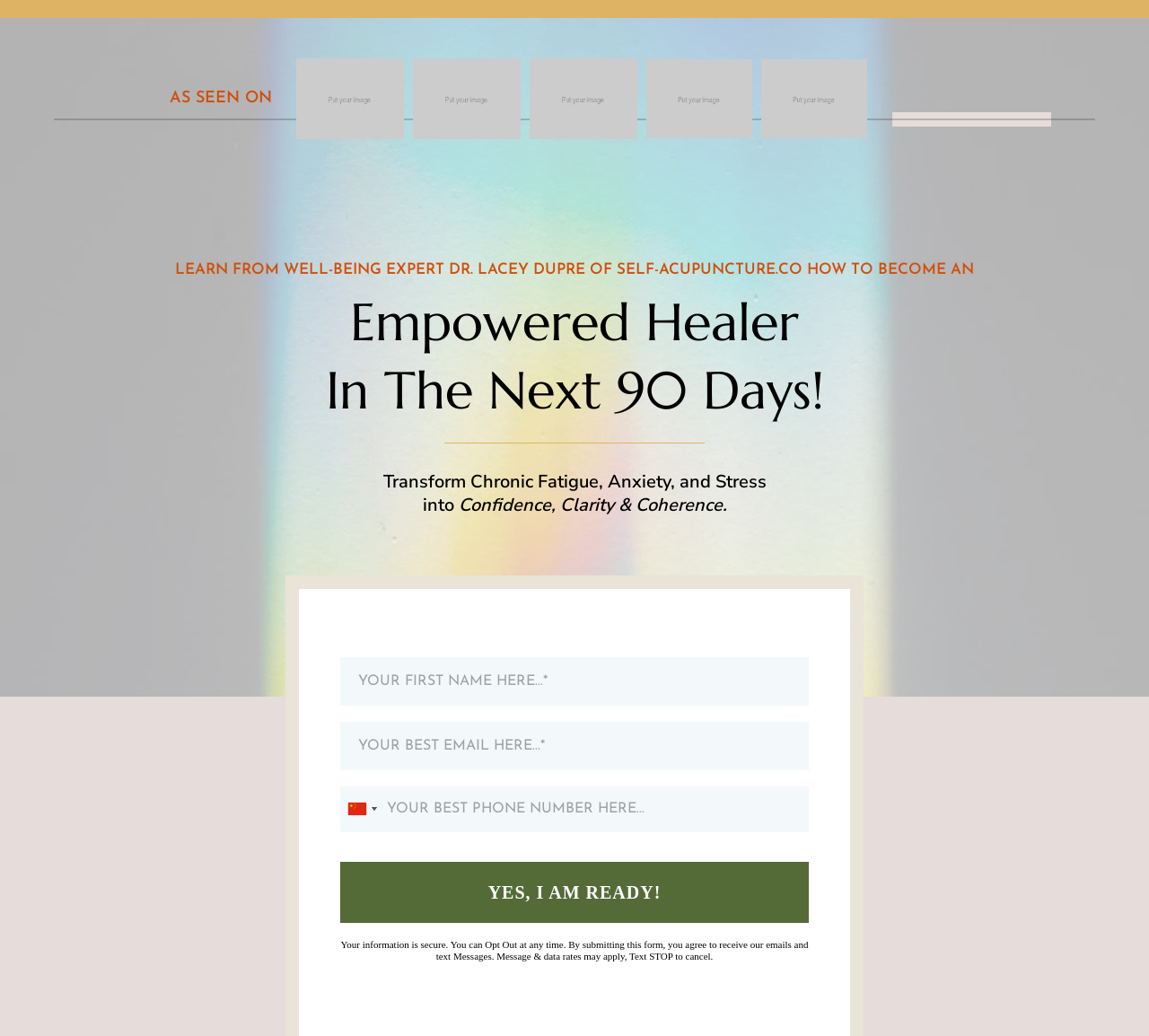Summarize the contents and layout of the webpage in detail.

The webpage is a registration page with a prominent image at the top, spanning almost the entire width of the page. Below the image, there is a section with the text "AS SEEN ON" followed by a longer text describing a well-being expert, Dr. Lacey Dupre, and a course on self-acupuncture.

To the right of this section, there are two headings, "Empowered Healer" and "In The Next 90 Days!", stacked on top of each other. Below these headings, there is a text block describing the benefits of the course, including transforming chronic fatigue, anxiety, and stress into confidence, clarity, and coherence.

The main registration form is located in the middle of the page, consisting of four input fields: "Your First Name Here...", "Your Best Email Here...", a country code combobox with options like "United States: +1" and "China: +86", and "Your Best Phone Number Here...". Below the input fields, there is a prominent button labeled "YES, I AM READY!".

At the bottom of the page, there is a disclaimer text stating that the submitted information is secure and can be opted out at any time, with details on receiving emails and text messages.